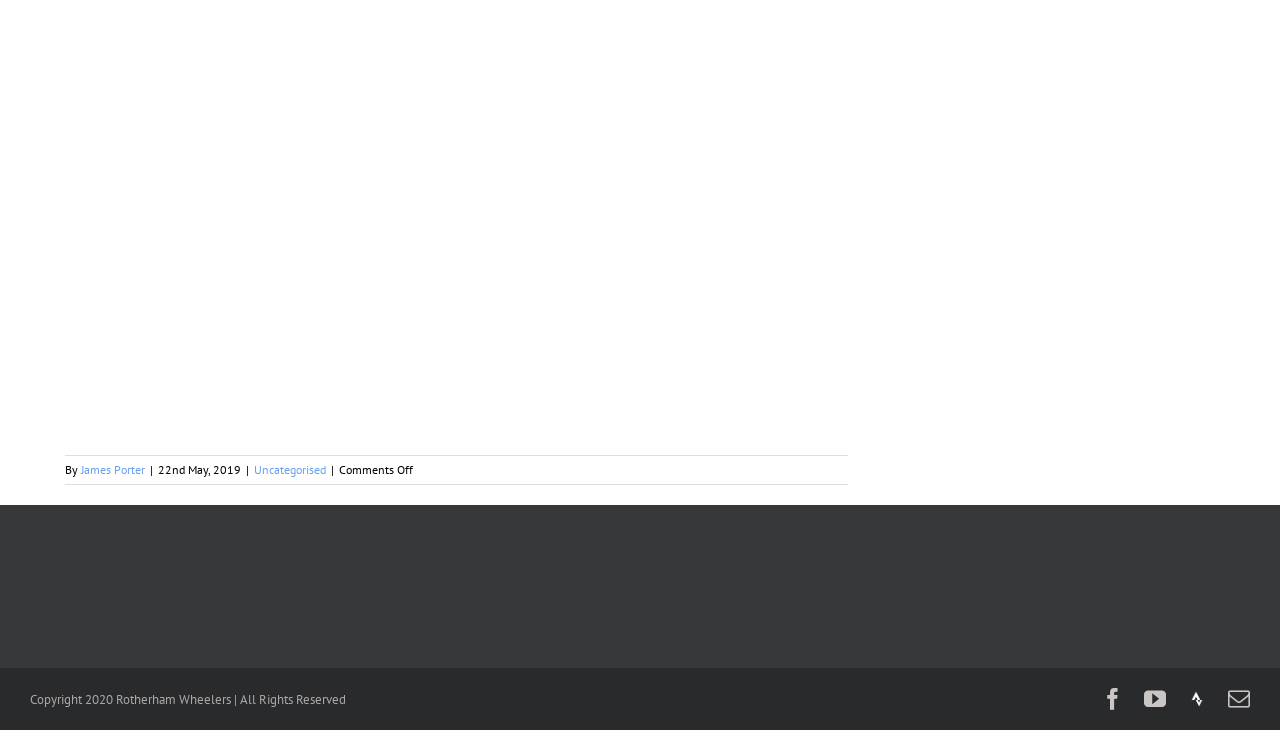Using details from the image, please answer the following question comprehensively:
What is the date of the article?

The date of the article is specified next to the author's name, which is '22nd May, 2019'.